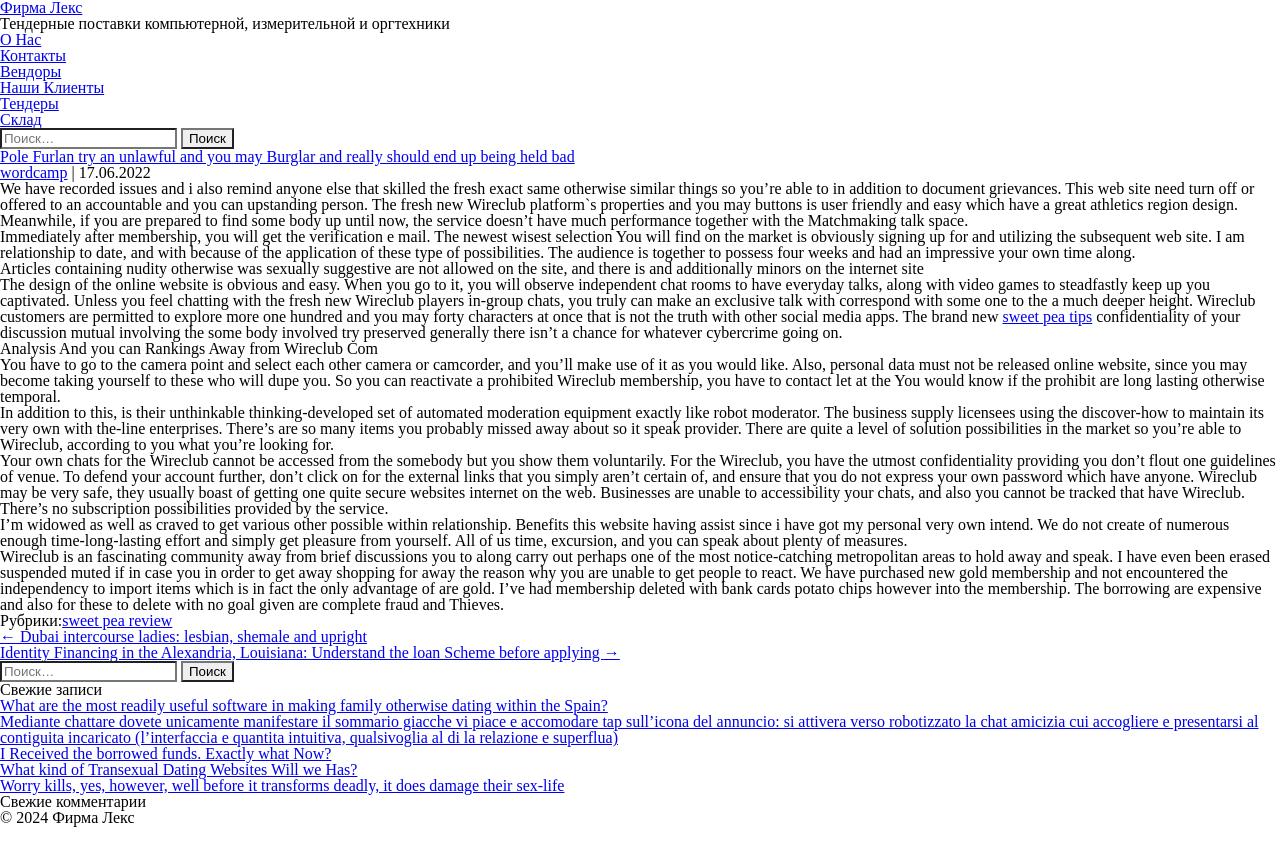Bounding box coordinates must be specified in the format (top-left x, top-left y, bottom-right x, bottom-right y). All values should be floating point numbers between 0 and 1. What are the bounding box coordinates of the UI element described as: parent_node: Найти: name="s" placeholder="Поиск…"

[0.0, 0.783, 0.138, 0.808]